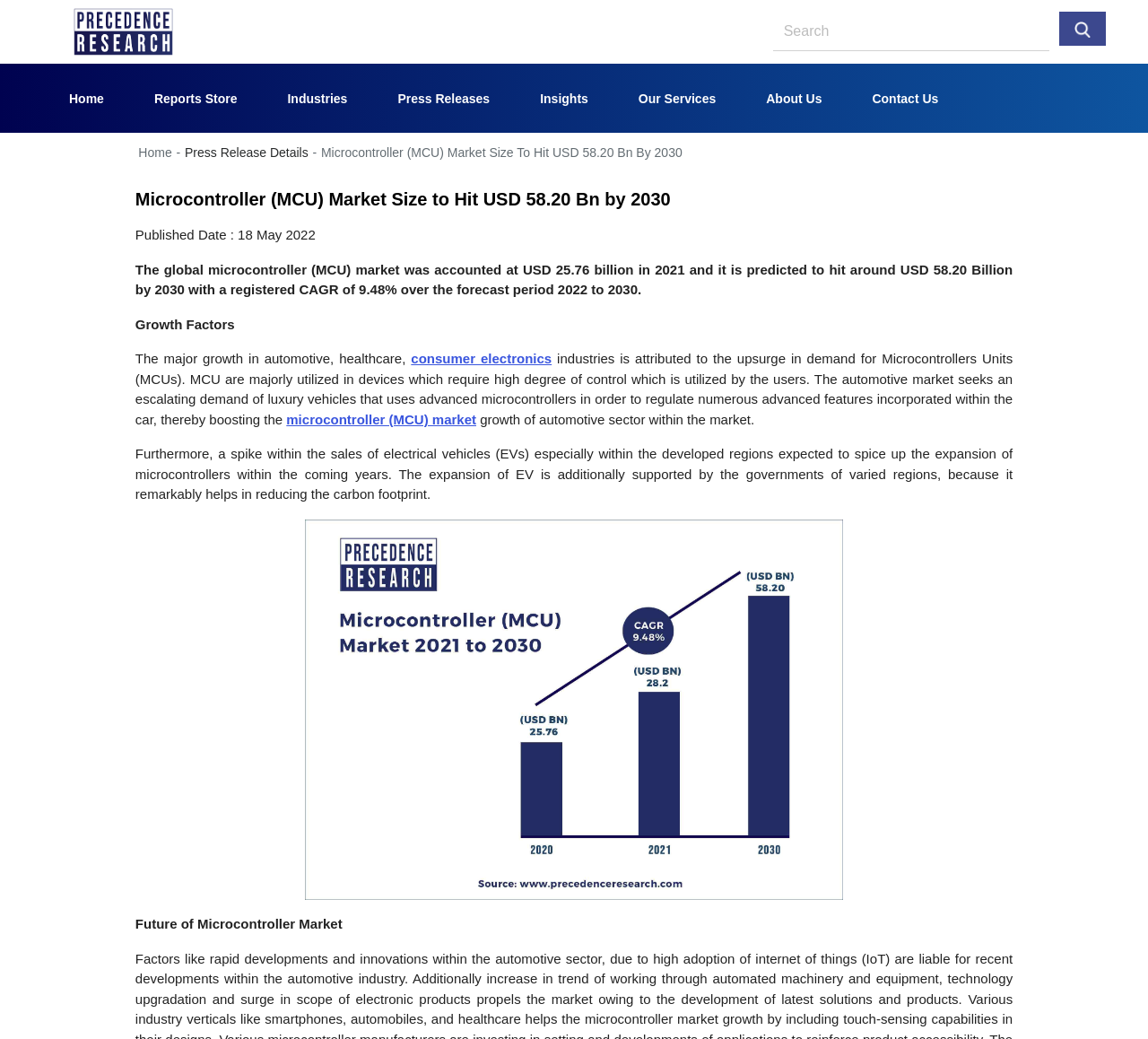Give a short answer using one word or phrase for the question:
What is driving the growth of microcontrollers in the healthcare industry?

Upsurge in demand